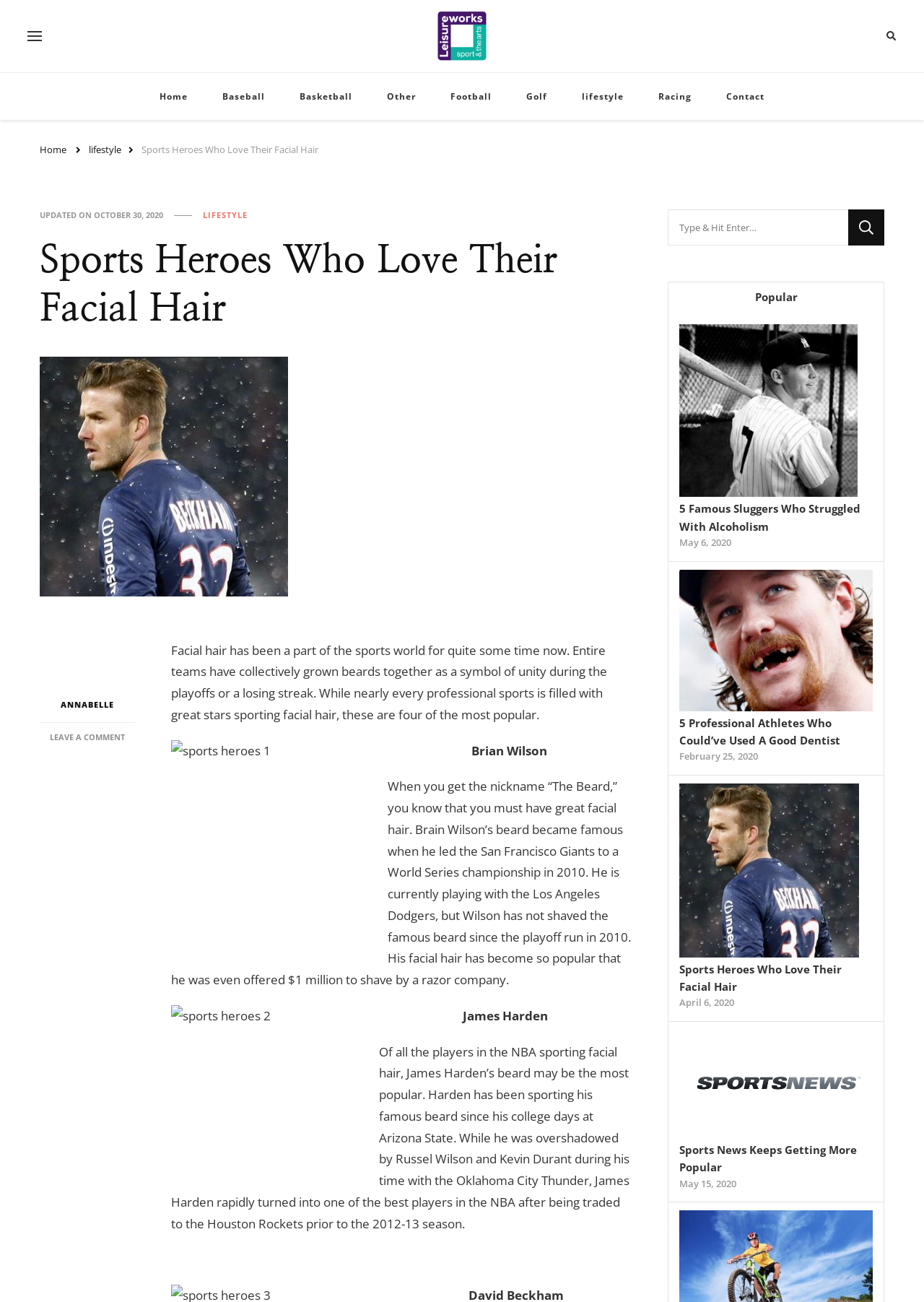Identify and provide the text of the main header on the webpage.

Sports Heroes Who Love Their Facial Hair